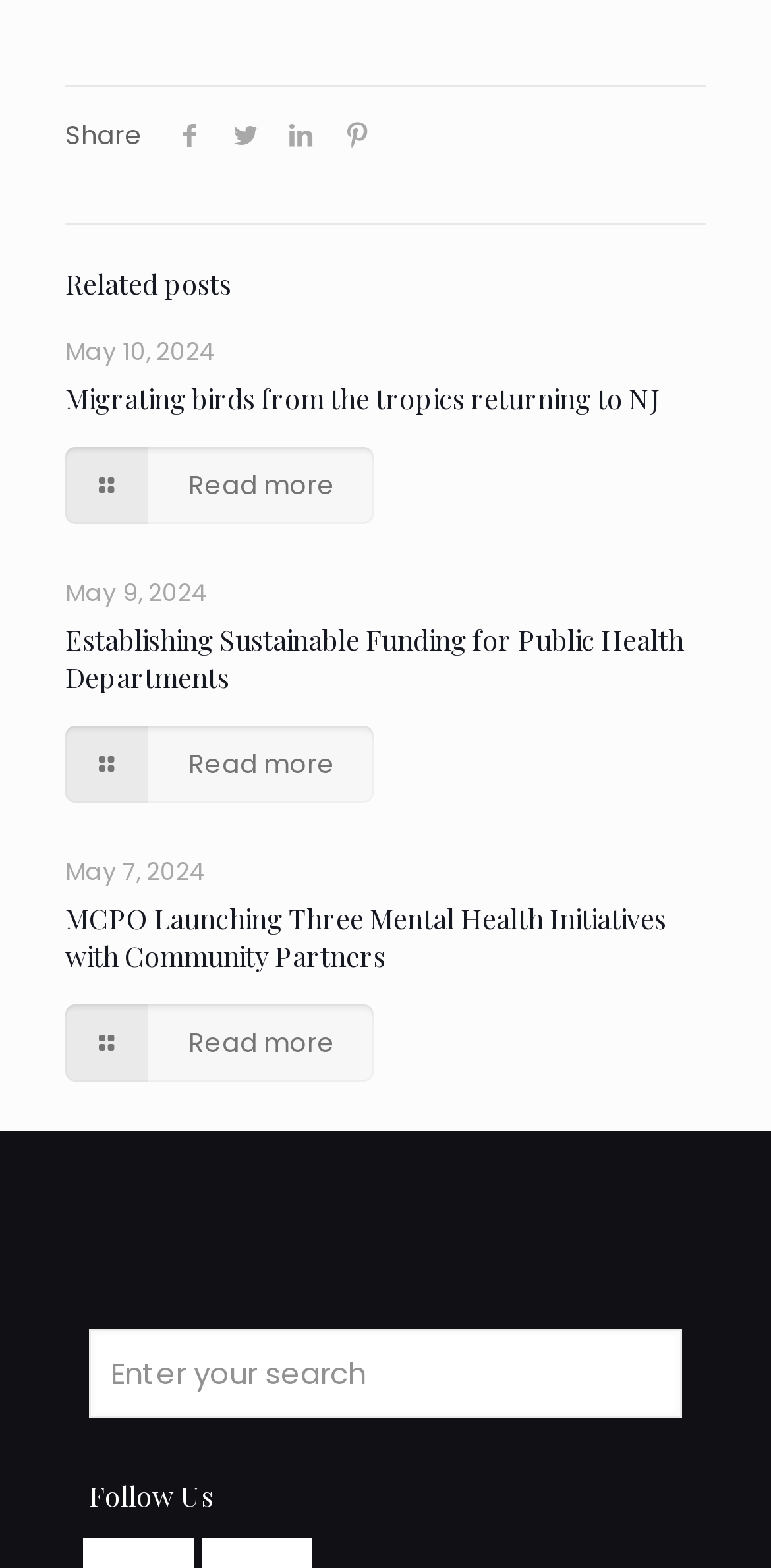Identify the bounding box coordinates of the section to be clicked to complete the task described by the following instruction: "Follow Us on LinkedIn". The coordinates should be four float numbers between 0 and 1, formatted as [left, top, right, bottom].

[0.355, 0.074, 0.427, 0.098]